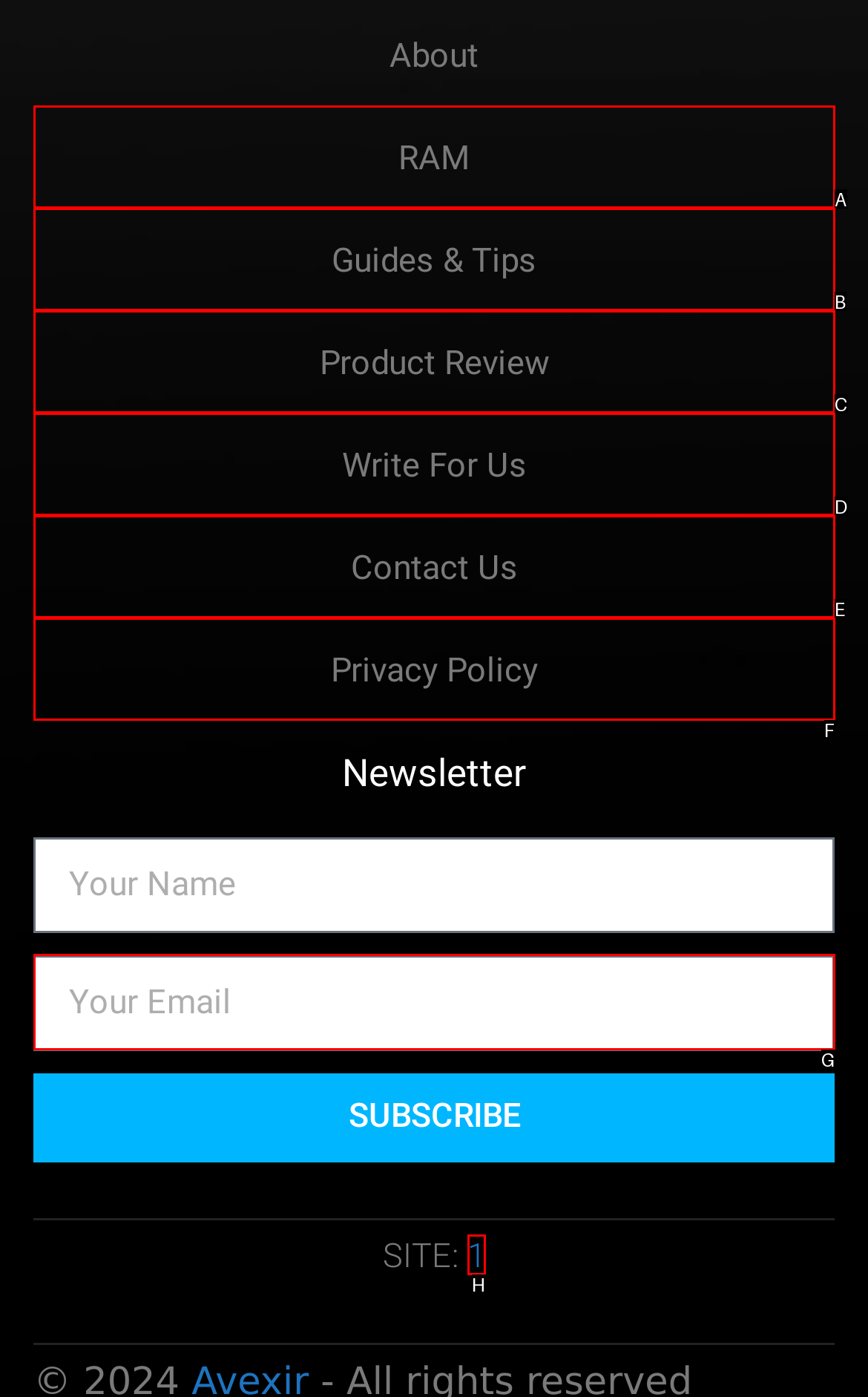Tell me the letter of the HTML element that best matches the description: Privacy Policy from the provided options.

F